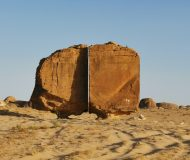What is unique about Al Naslaa Rock's shape?
Answer the question with a detailed and thorough explanation.

The caption highlights the rock's notable feature, which is its striking split down the middle, creating the appearance that it has been cleaved with precision, making its shape unique and fascinating.